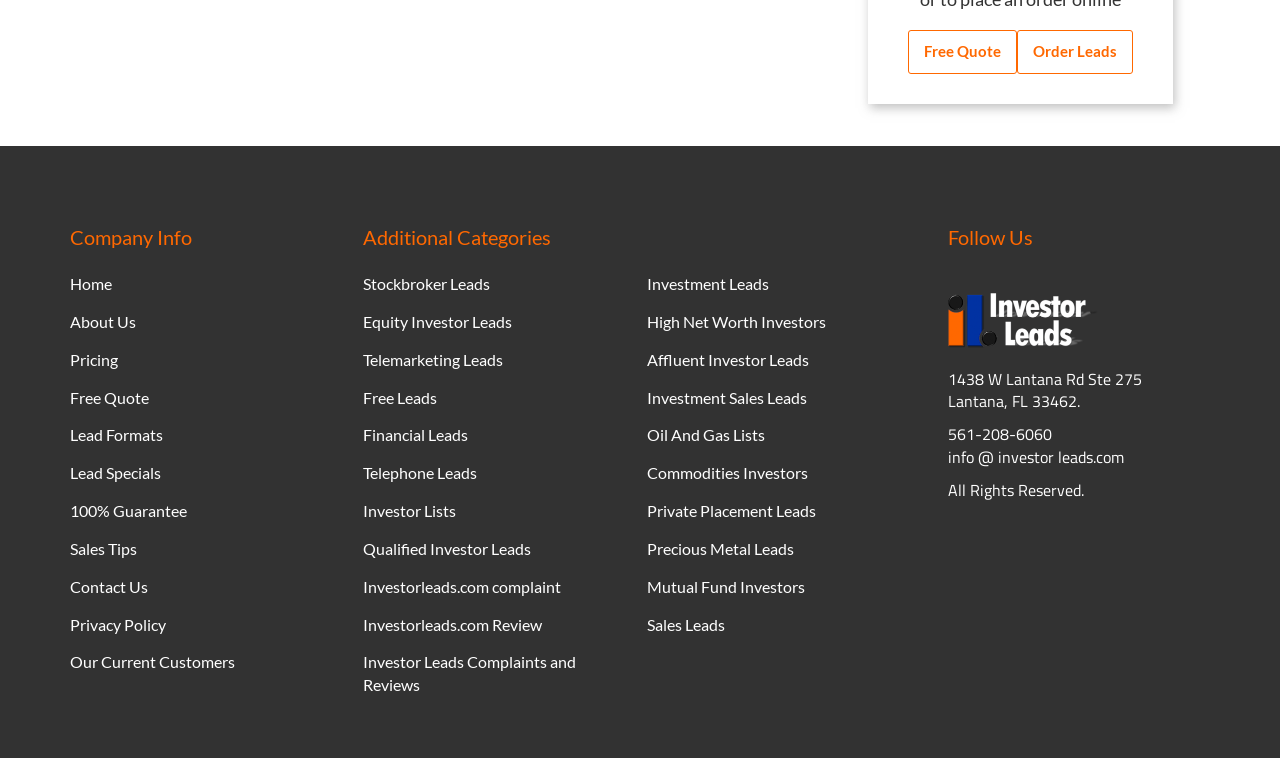Identify the bounding box coordinates of the element that should be clicked to fulfill this task: "View 'Lead Formats'". The coordinates should be provided as four float numbers between 0 and 1, i.e., [left, top, right, bottom].

[0.055, 0.561, 0.127, 0.586]